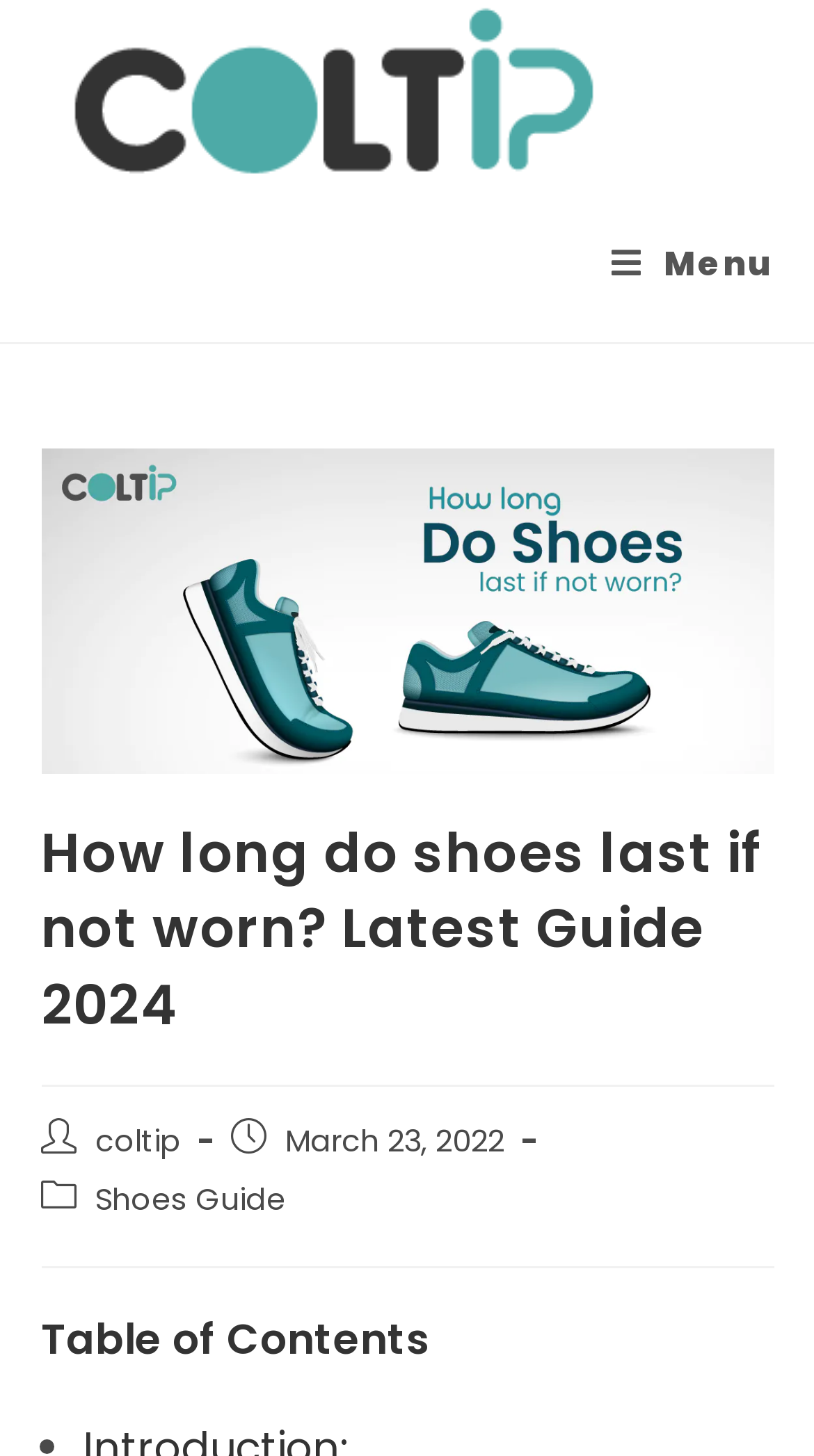Please answer the following question using a single word or phrase: 
When was the post published?

March 23, 2022